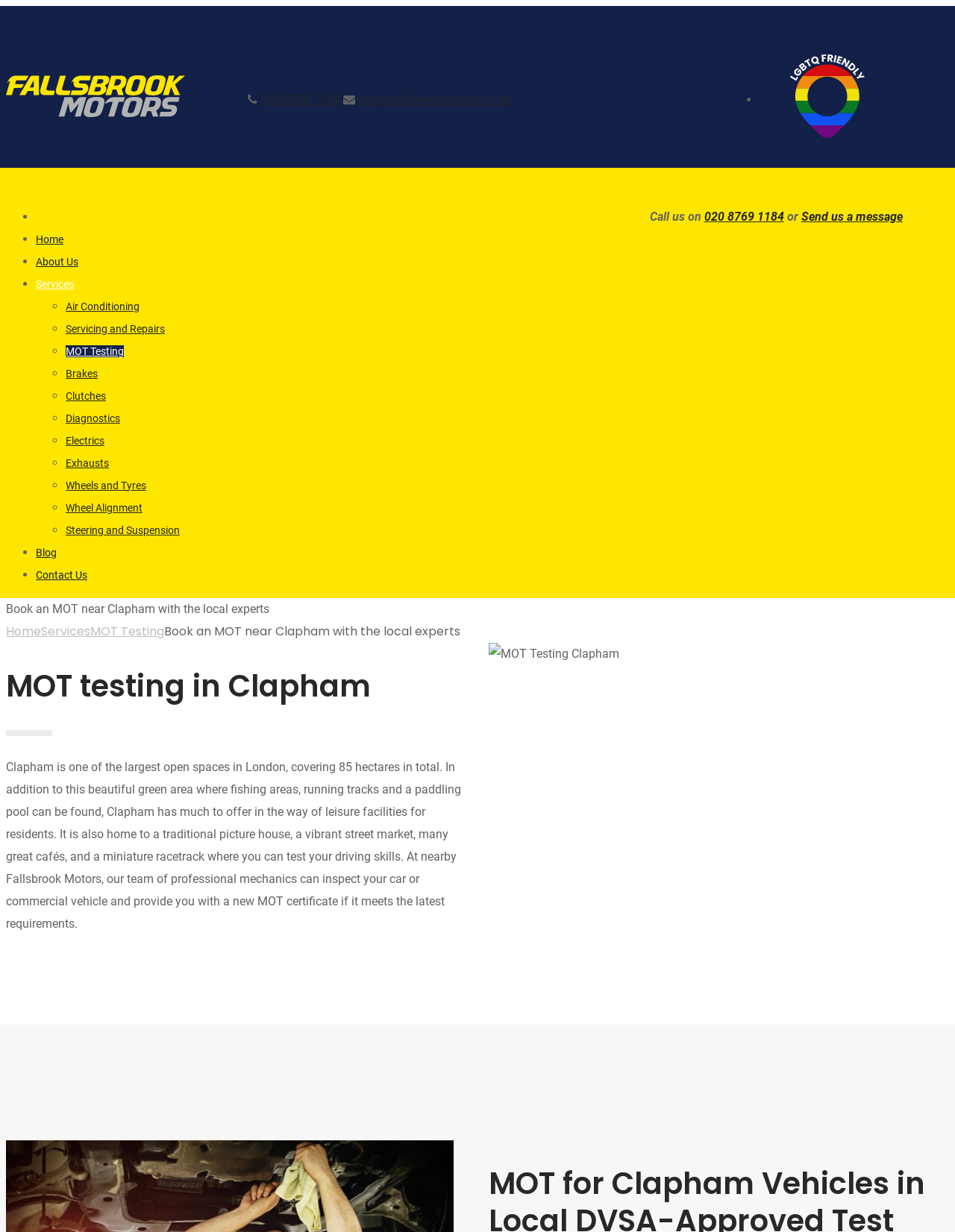Kindly determine the bounding box coordinates for the area that needs to be clicked to execute this instruction: "Click the 'Fallsbrook Motors' link".

[0.006, 0.086, 0.194, 0.097]